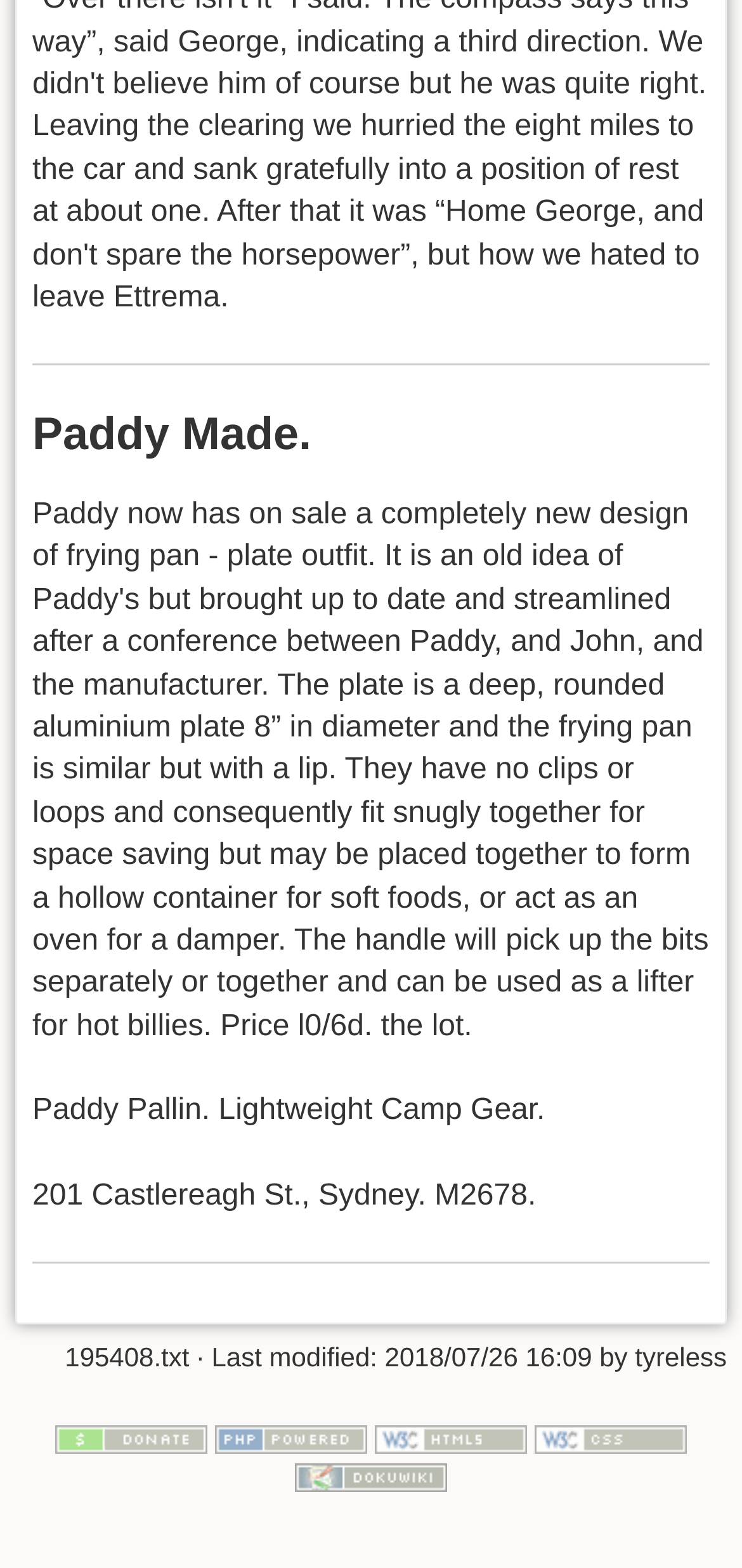Carefully examine the image and provide an in-depth answer to the question: What is the address of the company?

The address can be found in the StaticText element with the text '201 Castlereagh St., Sydney. M2678.' which is located below the company name.